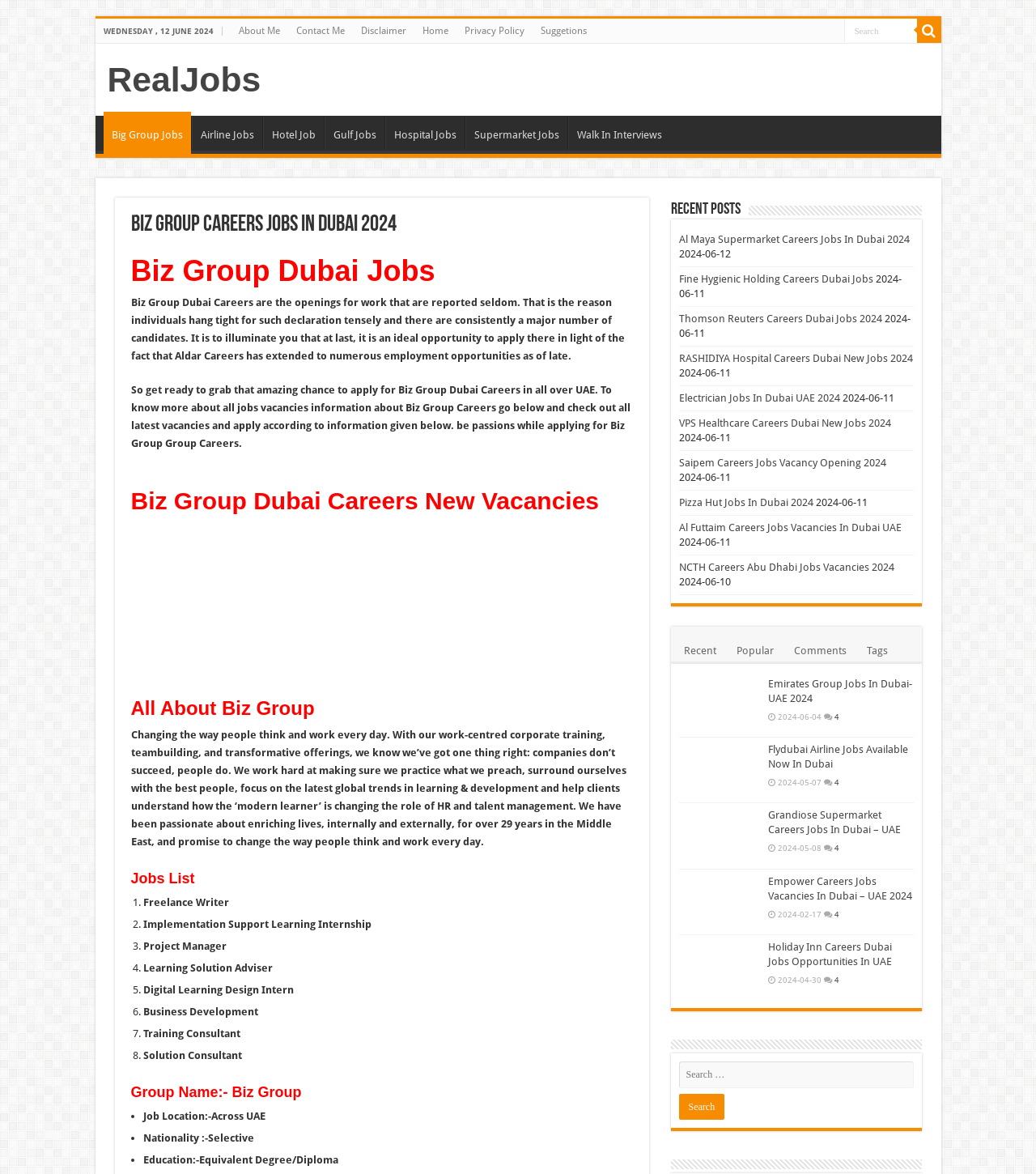Identify the coordinates of the bounding box for the element that must be clicked to accomplish the instruction: "Apply for Freelance Writer job".

[0.138, 0.763, 0.221, 0.774]